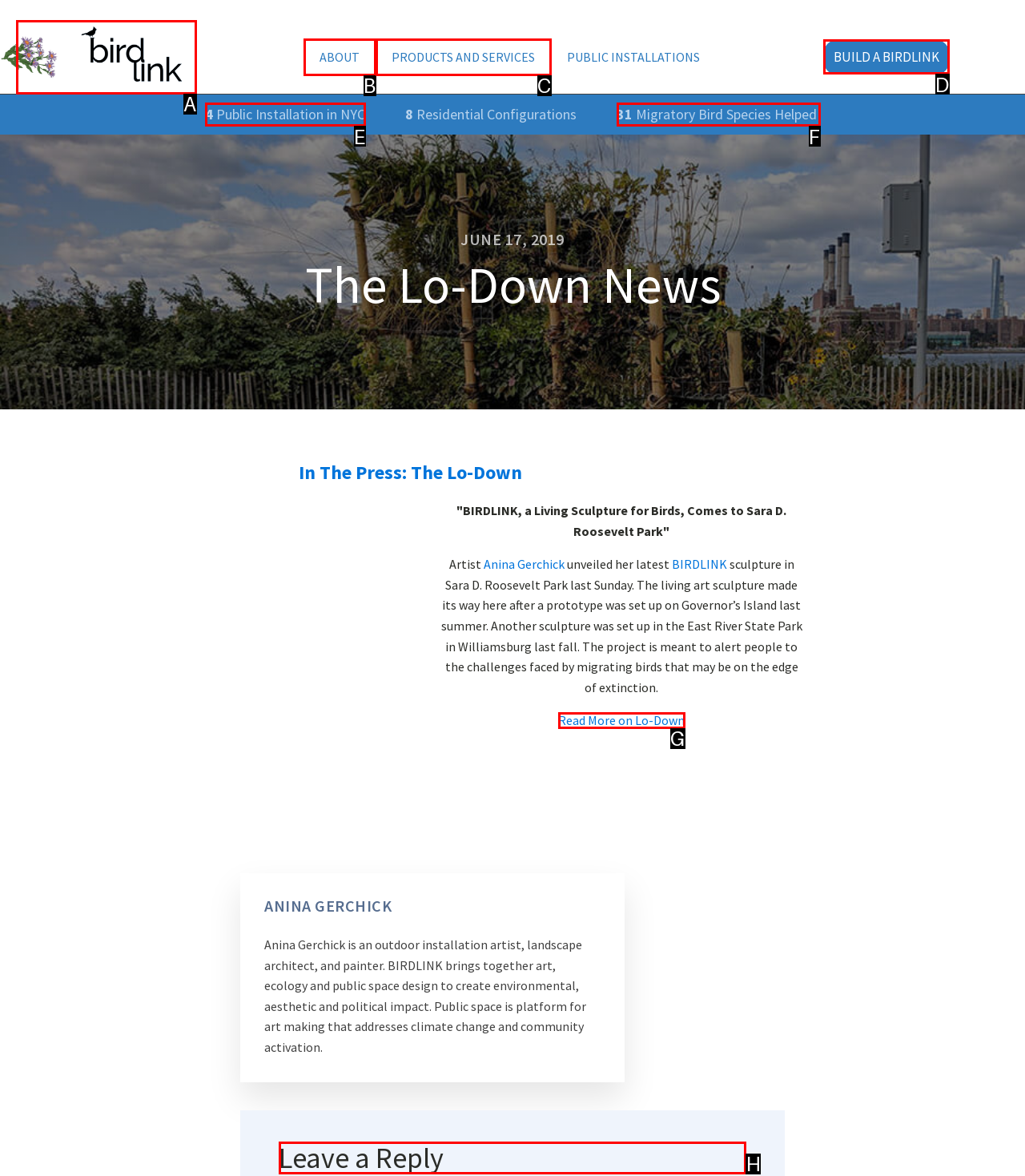Identify the letter of the UI element you should interact with to perform the task: Click on the 'Finance' link
Reply with the appropriate letter of the option.

None